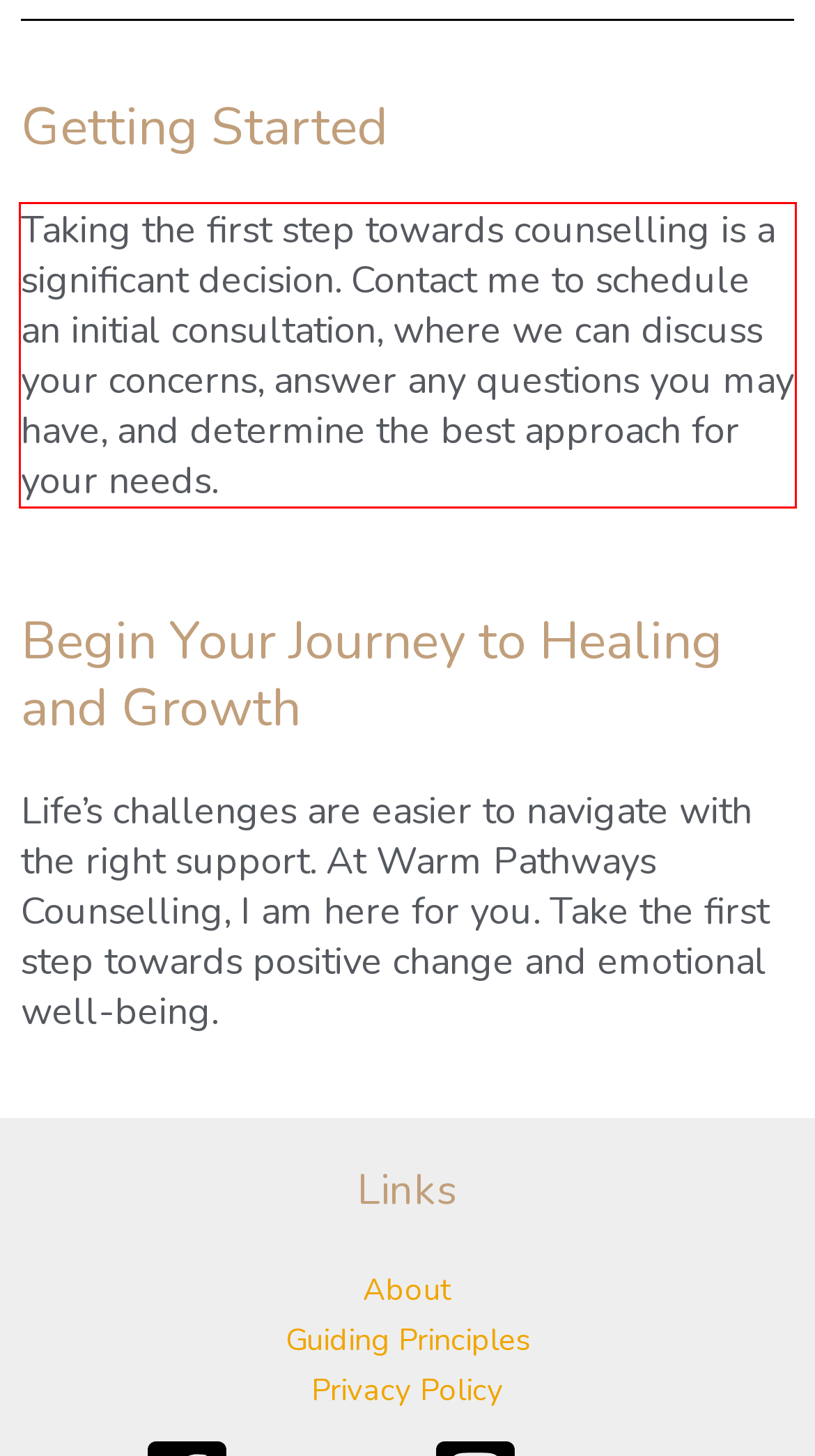Observe the screenshot of the webpage, locate the red bounding box, and extract the text content within it.

Taking the first step towards counselling is a significant decision. Contact me to schedule an initial consultation, where we can discuss your concerns, answer any questions you may have, and determine the best approach for your needs.